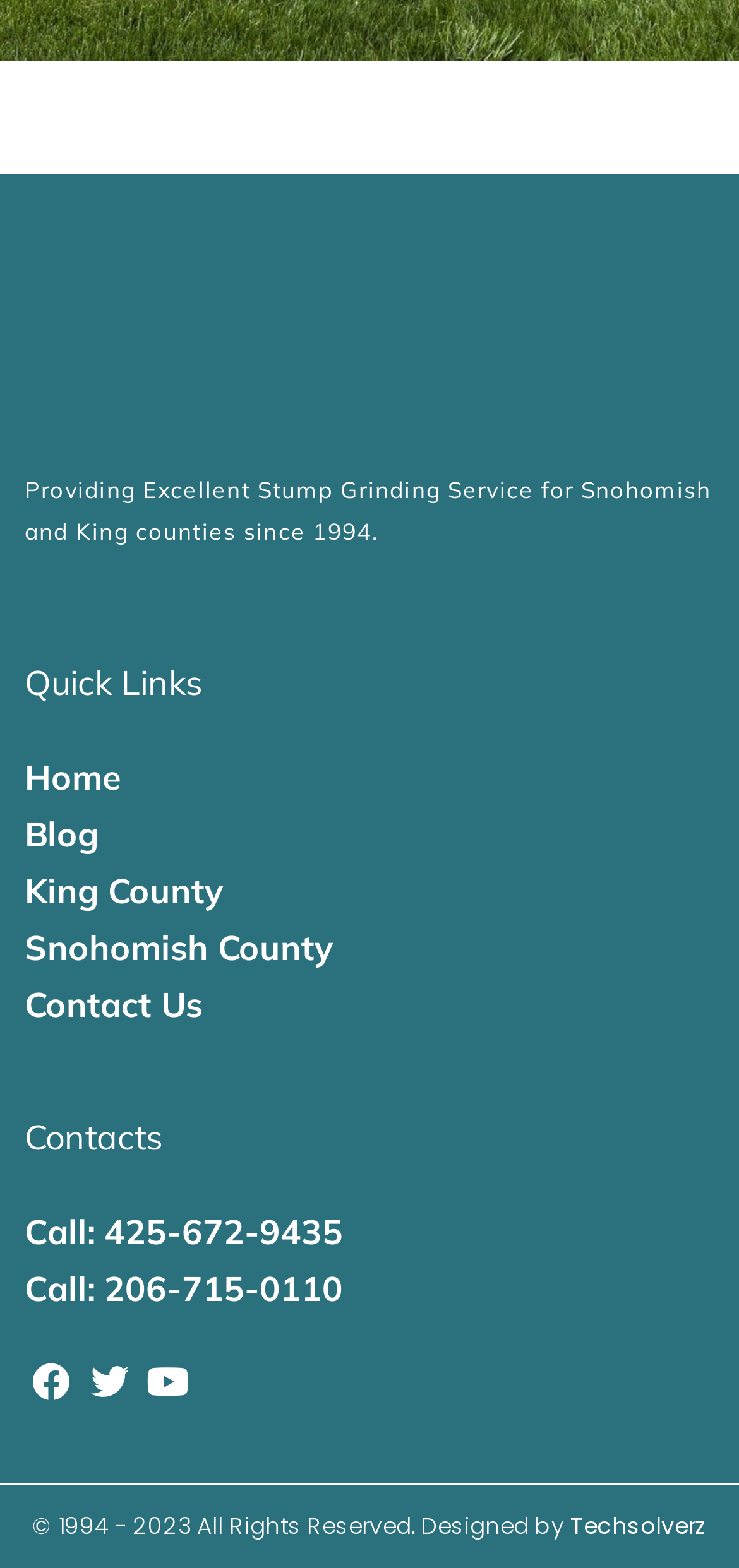How many counties are mentioned on this webpage?
Please provide an in-depth and detailed response to the question.

The webpage mentions Snohomish and King counties, which are two counties in Washington state. This information is obtained from the links 'King County' and 'Snohomish County' under the 'Quick Links' heading.